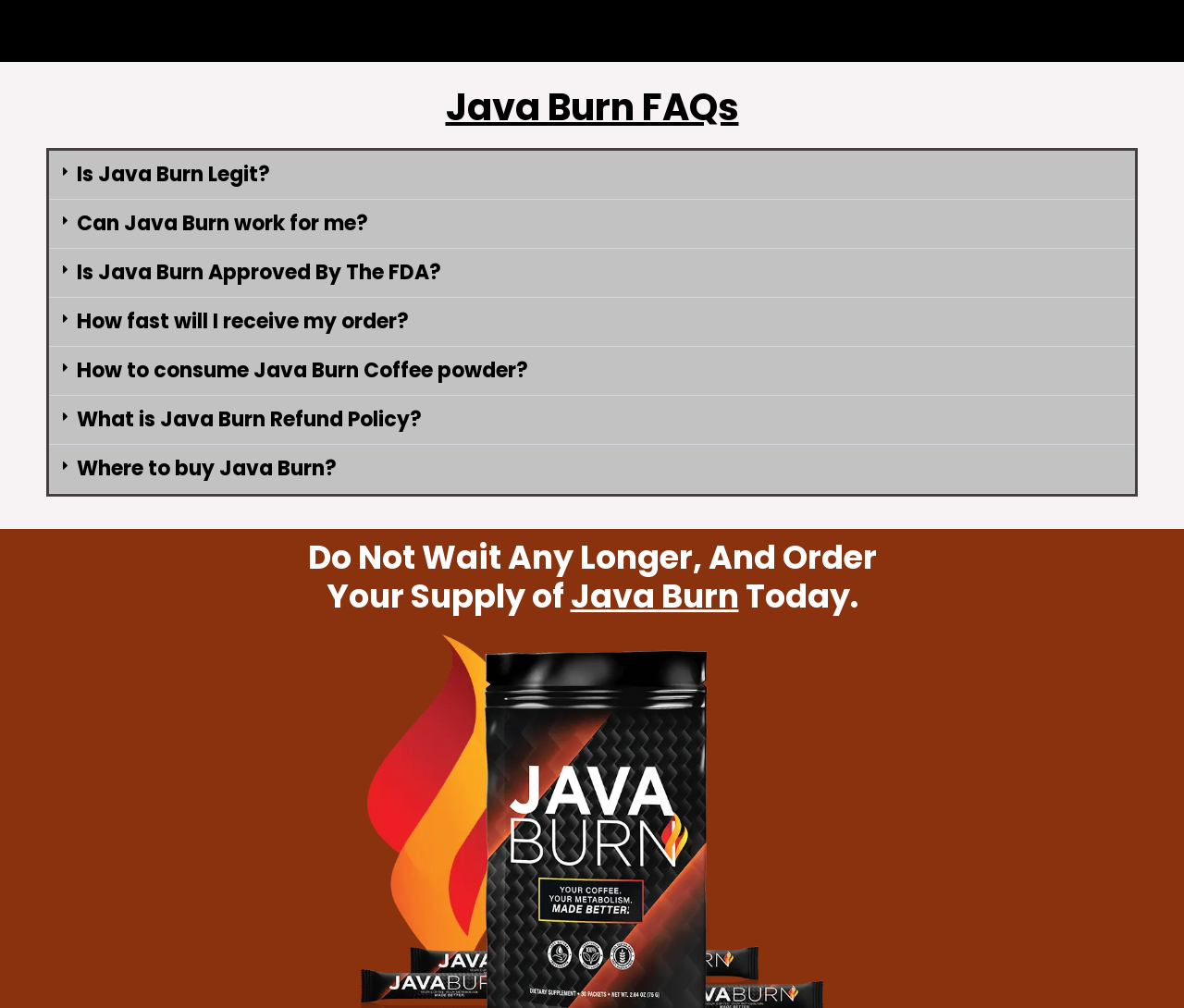Please identify the bounding box coordinates of the element I should click to complete this instruction: 'Click on 'Where to buy Java Burn?''. The coordinates should be given as four float numbers between 0 and 1, like this: [left, top, right, bottom].

[0.041, 0.441, 0.959, 0.49]